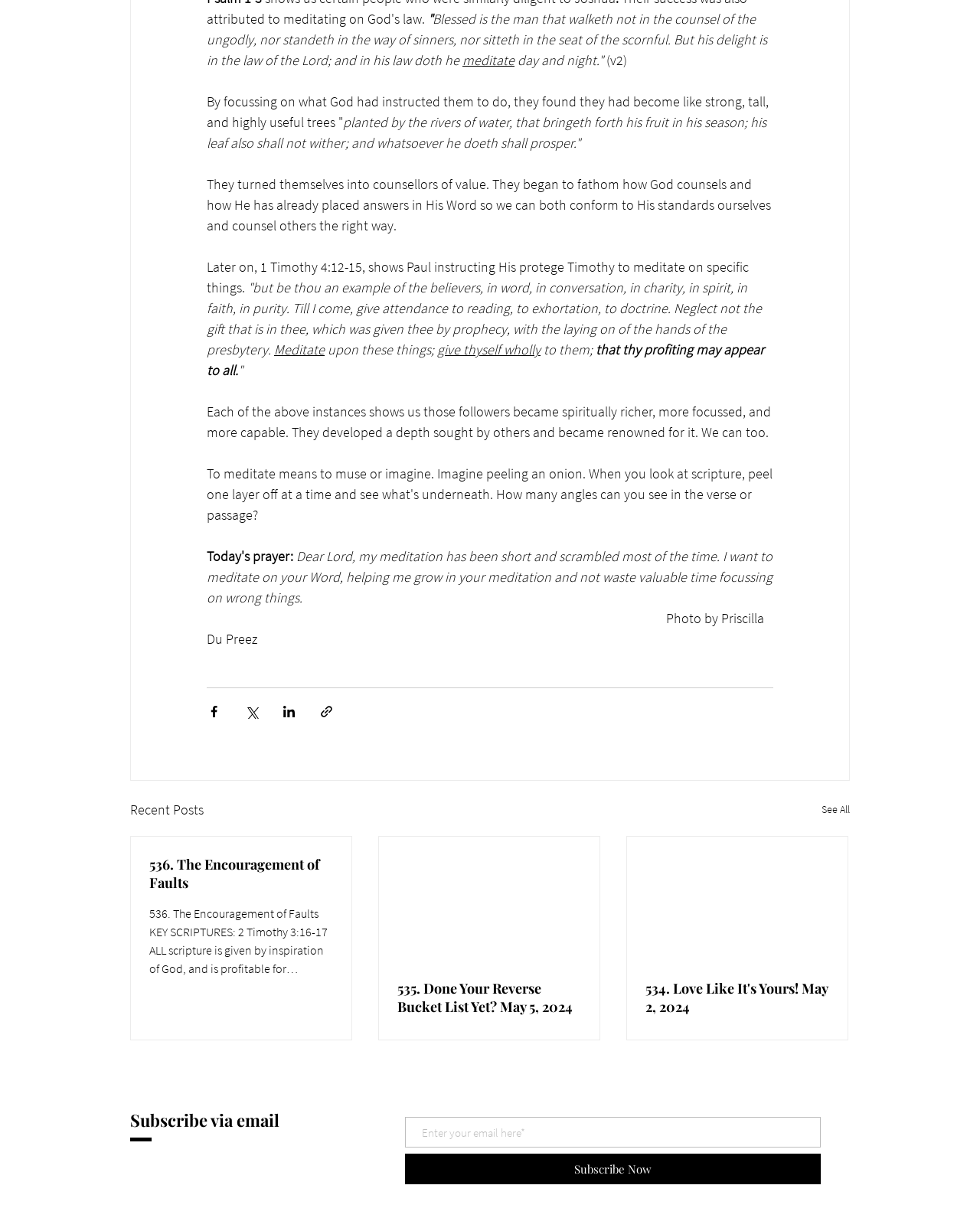Please locate the bounding box coordinates of the element that should be clicked to achieve the given instruction: "go to home page".

None